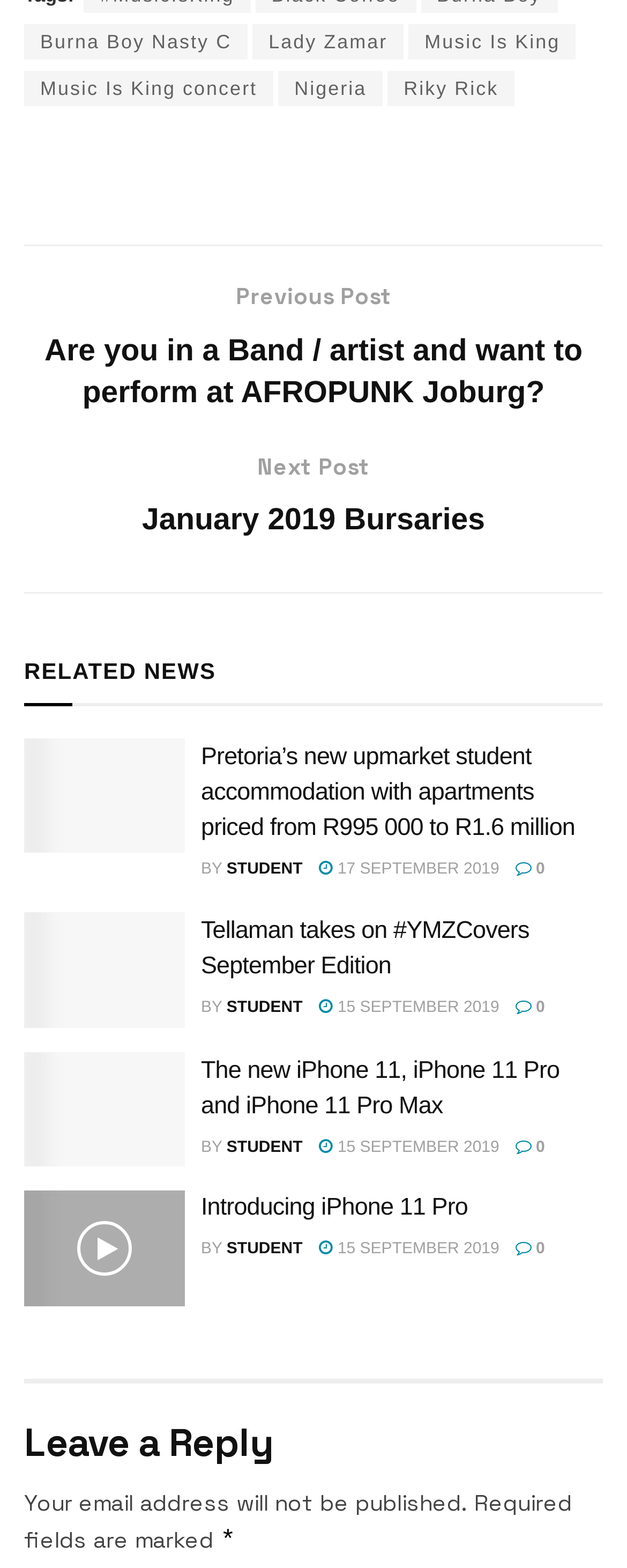Using the element description Introducing iPhone 11 Pro, predict the bounding box coordinates for the UI element. Provide the coordinates in (top-left x, top-left y, bottom-right x, bottom-right y) format with values ranging from 0 to 1.

[0.321, 0.762, 0.746, 0.779]